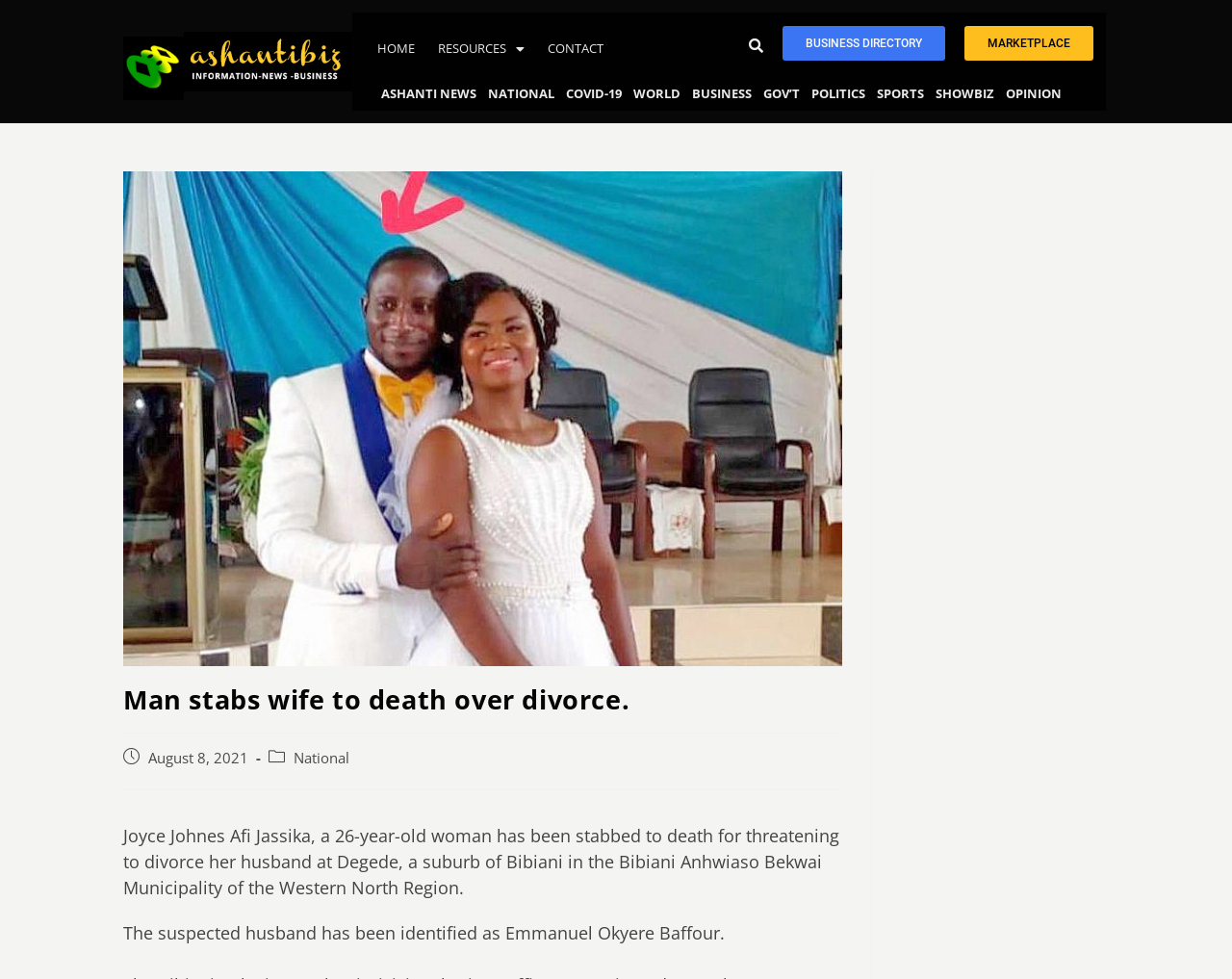What is the name of the woman stabbed to death?
Refer to the image and provide a one-word or short phrase answer.

Joyce Johnes Afi Jassika